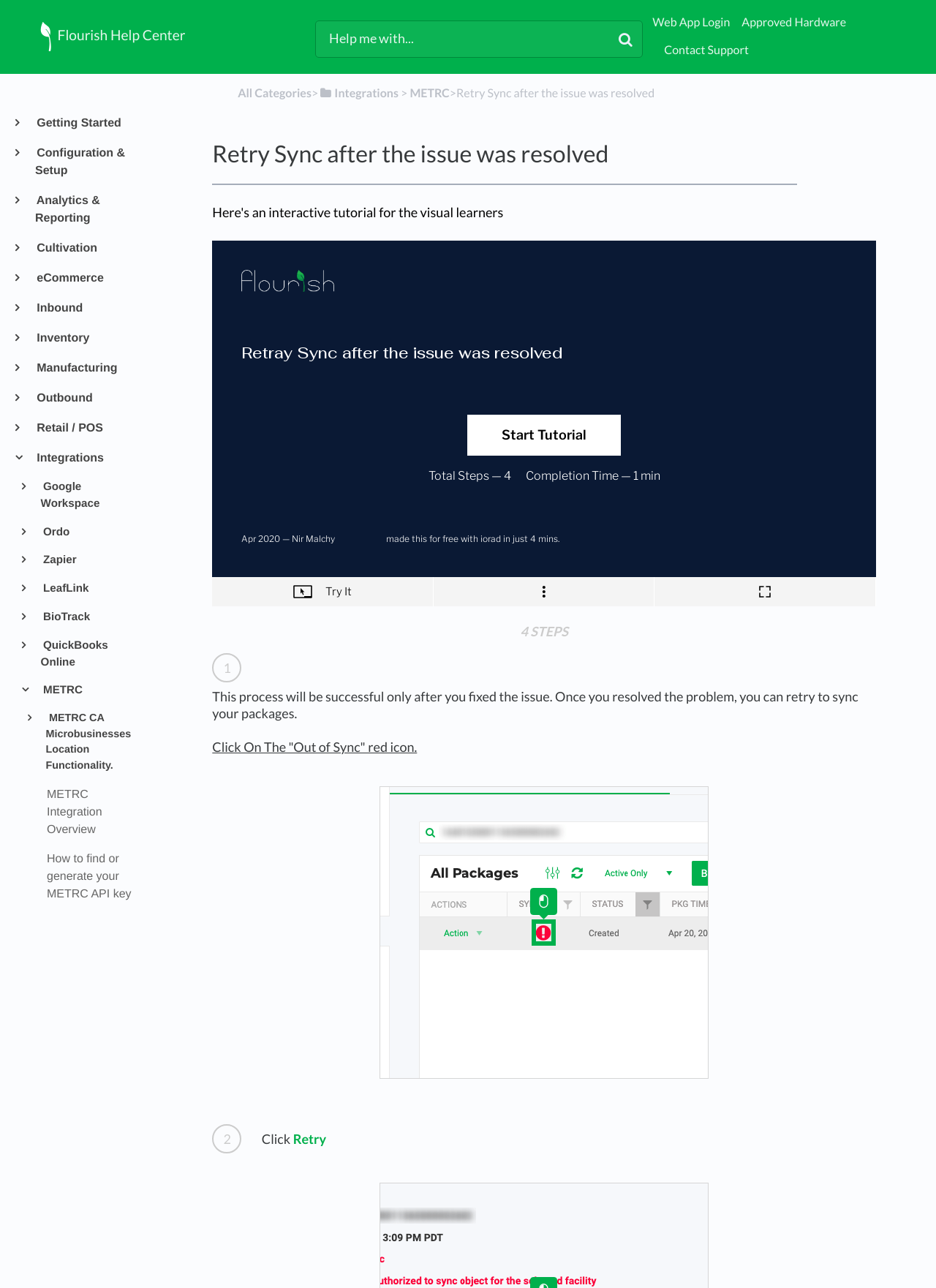Identify the bounding box coordinates of the clickable section necessary to follow the following instruction: "Click on 'Retry Sync after the issue was resolved'". The coordinates should be presented as four float numbers from 0 to 1, i.e., [left, top, right, bottom].

[0.48, 0.067, 0.699, 0.078]